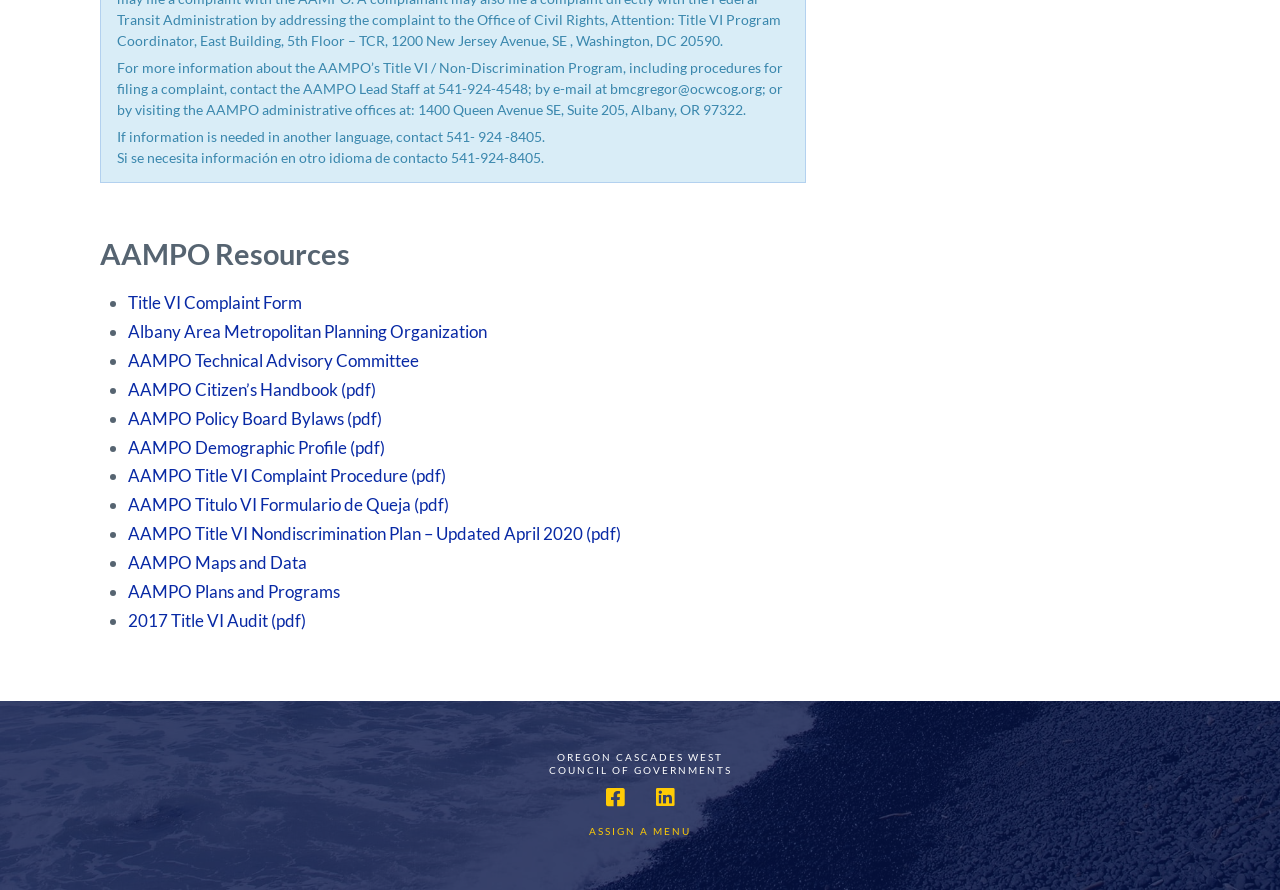Determine the bounding box coordinates for the clickable element required to fulfill the instruction: "view AAMPO Citizen’s Handbook". Provide the coordinates as four float numbers between 0 and 1, i.e., [left, top, right, bottom].

[0.1, 0.426, 0.294, 0.449]